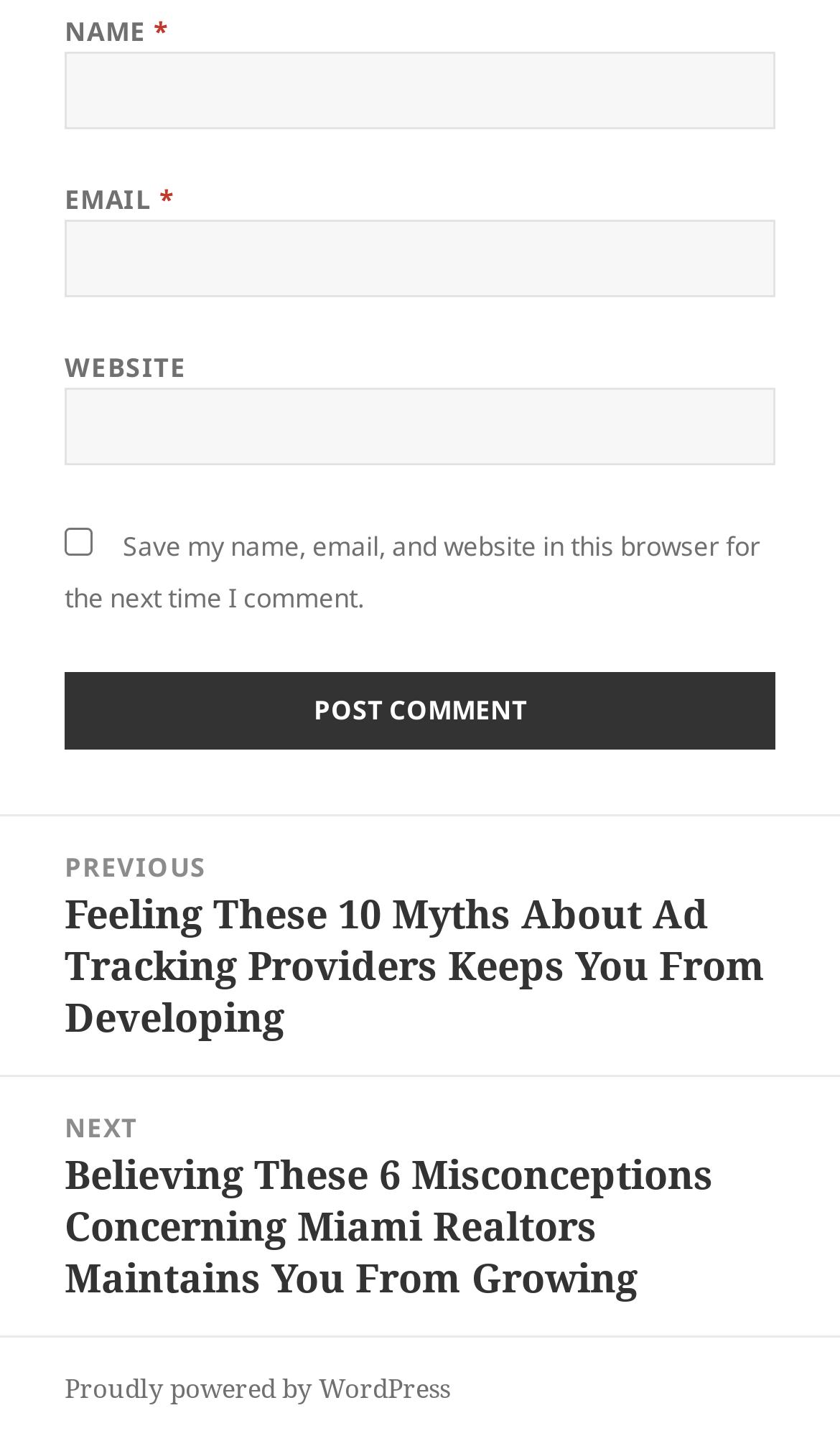Determine the bounding box coordinates of the section I need to click to execute the following instruction: "Click the Post Comment button". Provide the coordinates as four float numbers between 0 and 1, i.e., [left, top, right, bottom].

[0.077, 0.466, 0.923, 0.52]